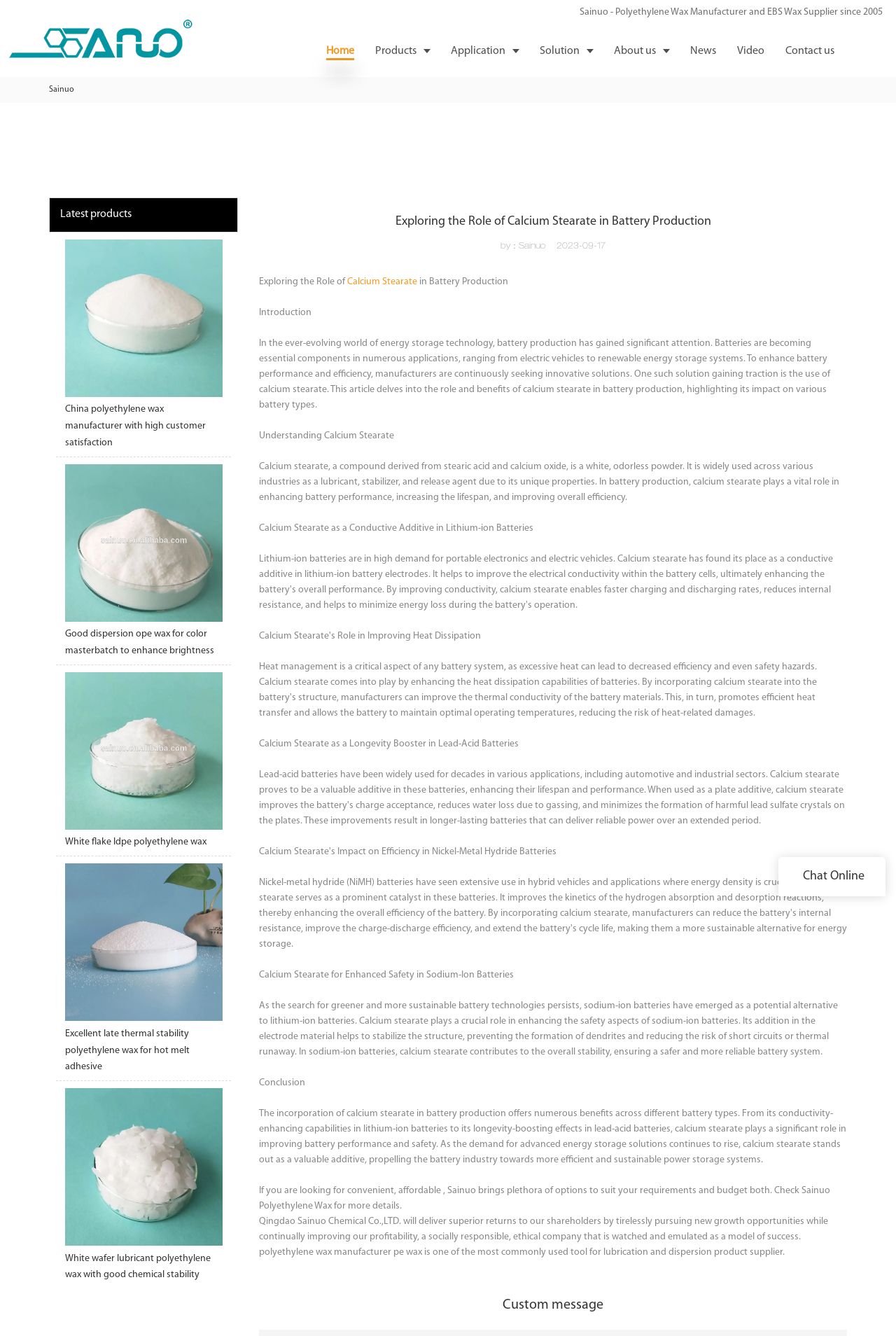Give a one-word or short phrase answer to this question: 
What type of wax is mentioned on the webpage?

Polyethylene wax